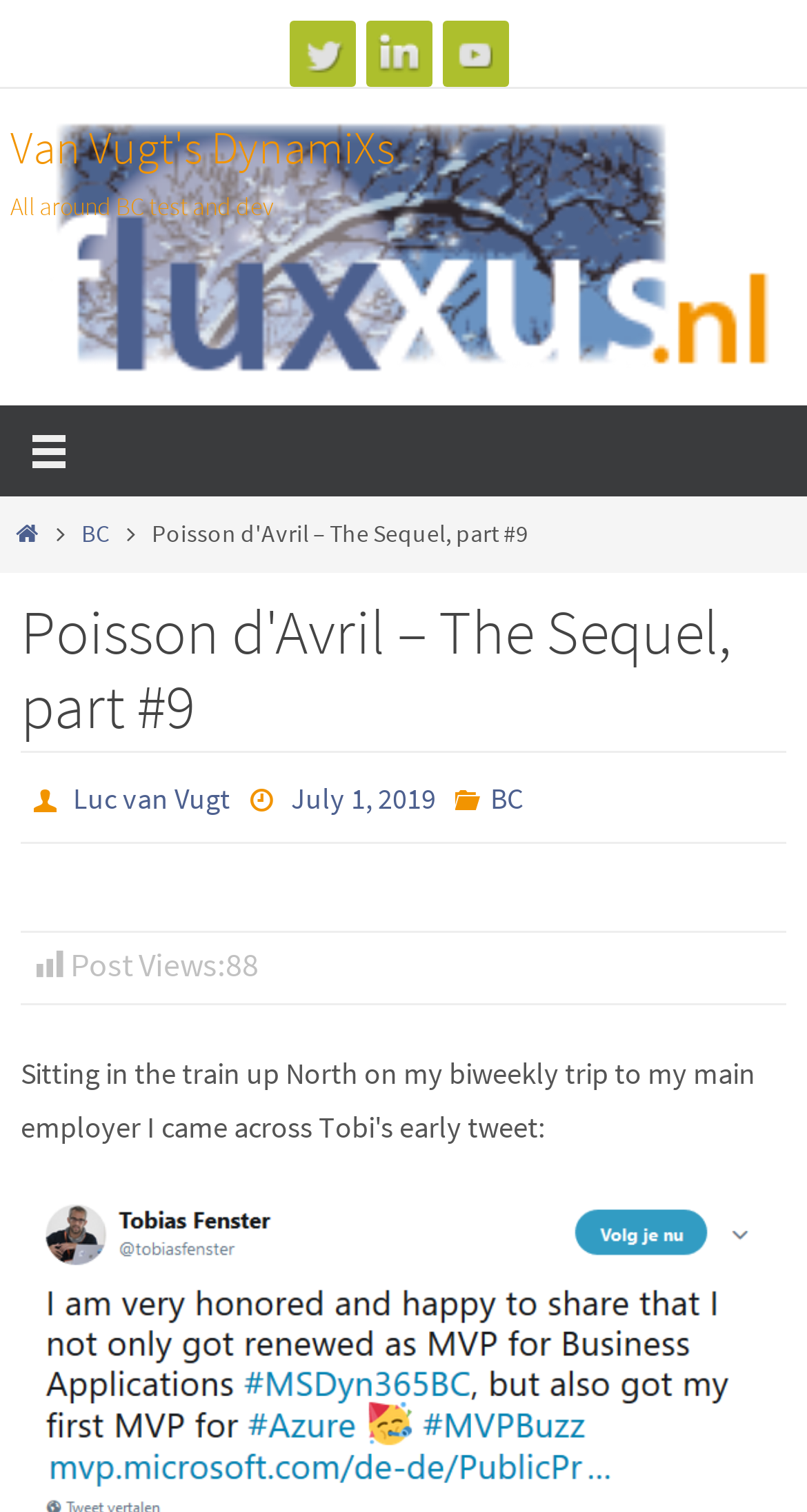What is the category of the post?
Based on the image, please offer an in-depth response to the question.

I found the category of the post by looking at the section that says 'Categories' and then finding the corresponding link that says 'BC'.